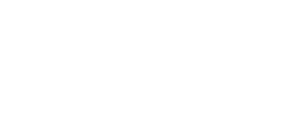What is the record of the boys soccer team?
Using the image, respond with a single word or phrase.

7-8-2